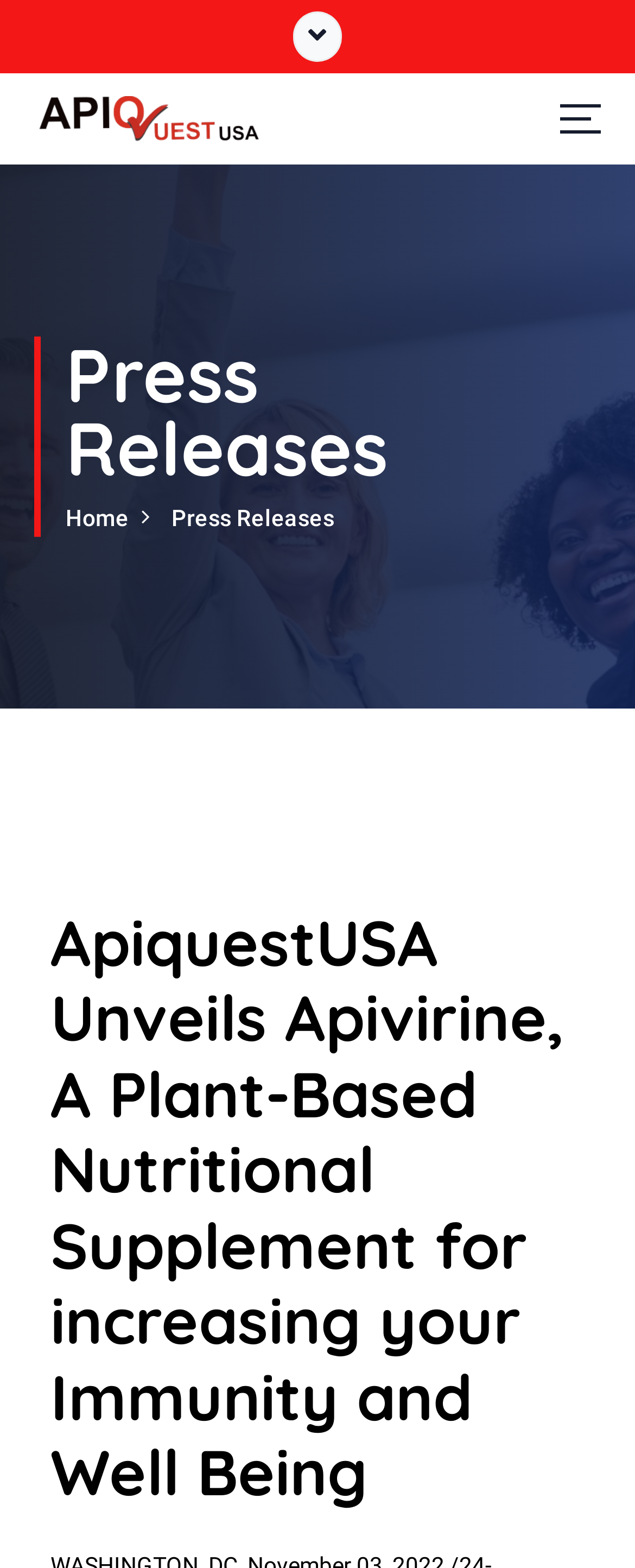Based on the element description Press Releases, identify the bounding box coordinates for the UI element. The coordinates should be in the format (top-left x, top-left y, bottom-right x, bottom-right y) and within the 0 to 1 range.

[0.27, 0.322, 0.527, 0.338]